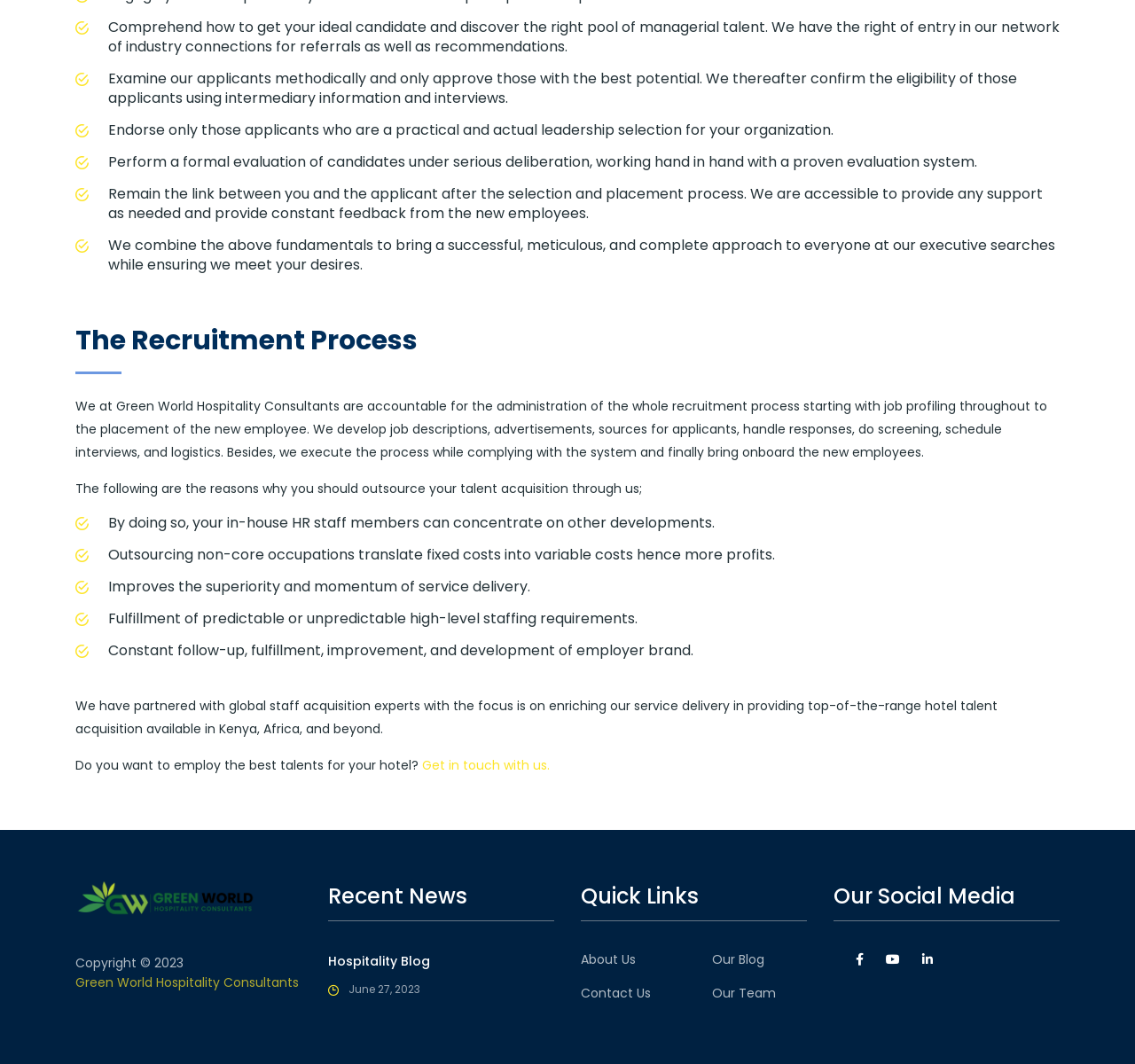Use a single word or phrase to respond to the question:
What is the benefit of outsourcing talent acquisition?

Improves service delivery and reduces costs